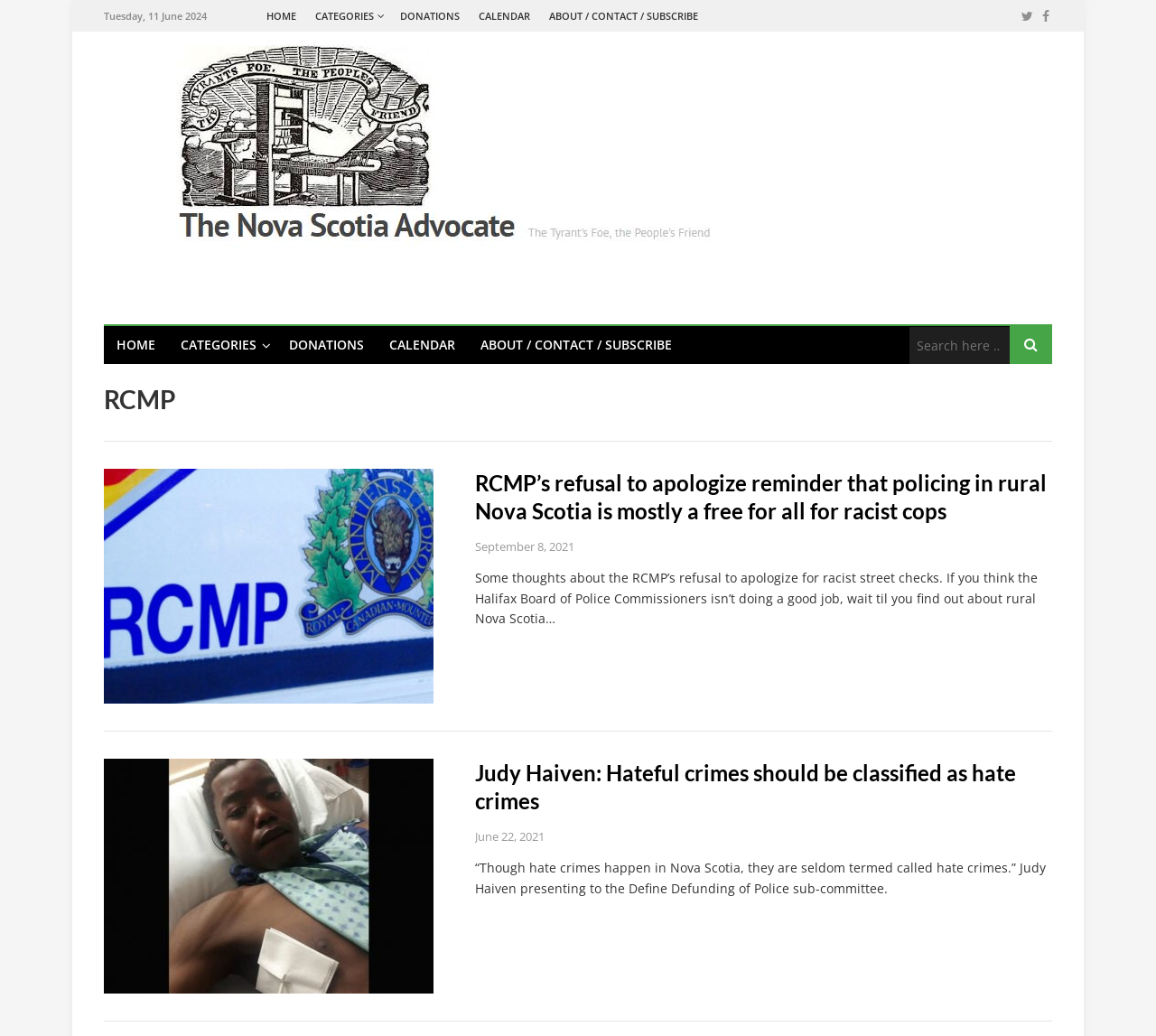Mark the bounding box of the element that matches the following description: "Popular APK".

None